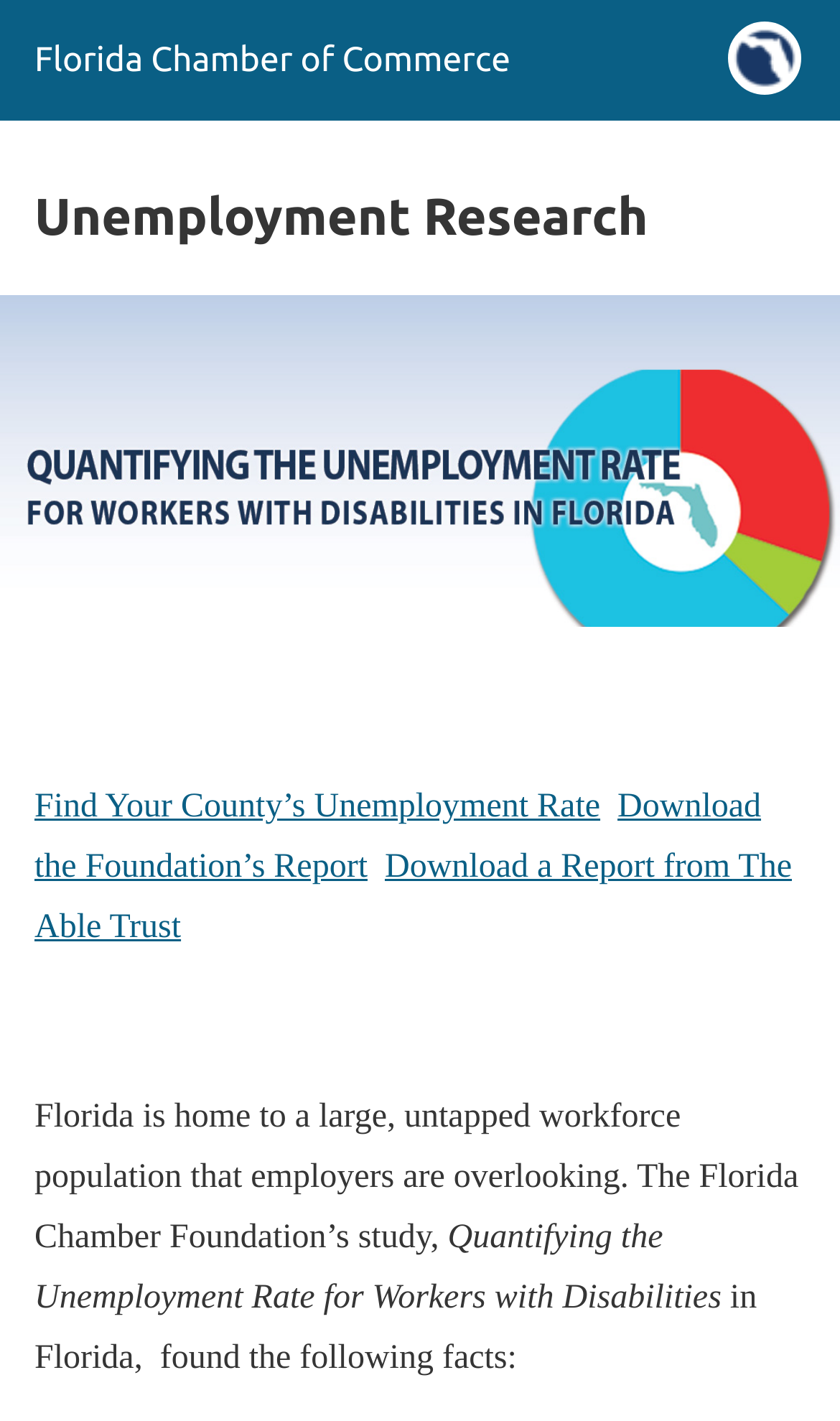Please reply to the following question with a single word or a short phrase:
What is the focus of the Florida Chamber Foundation’s study?

Workers with Disabilities